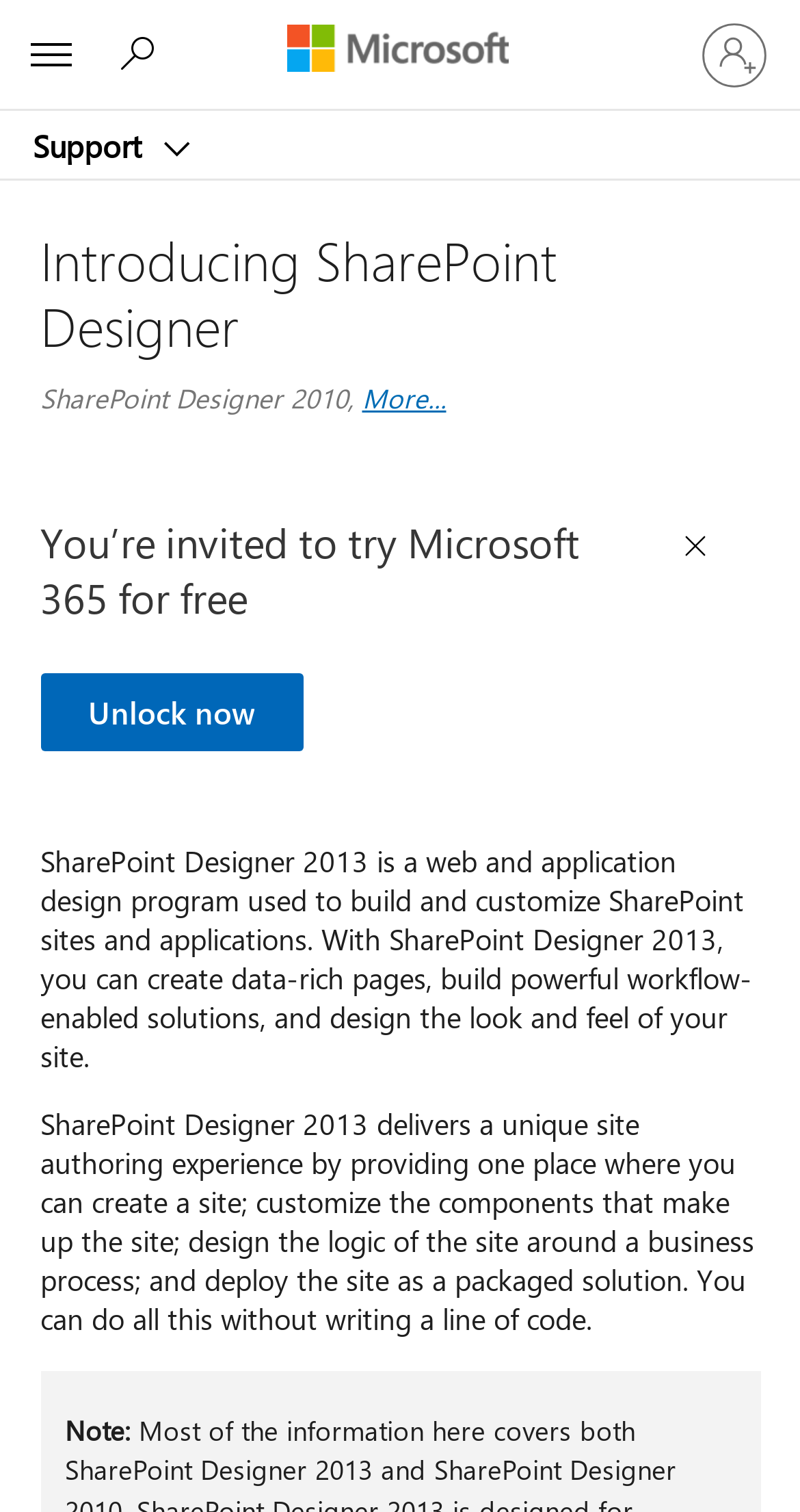What can be created with SharePoint Designer 2013?
Observe the image and answer the question with a one-word or short phrase response.

Data-rich pages and workflow-enabled solutions